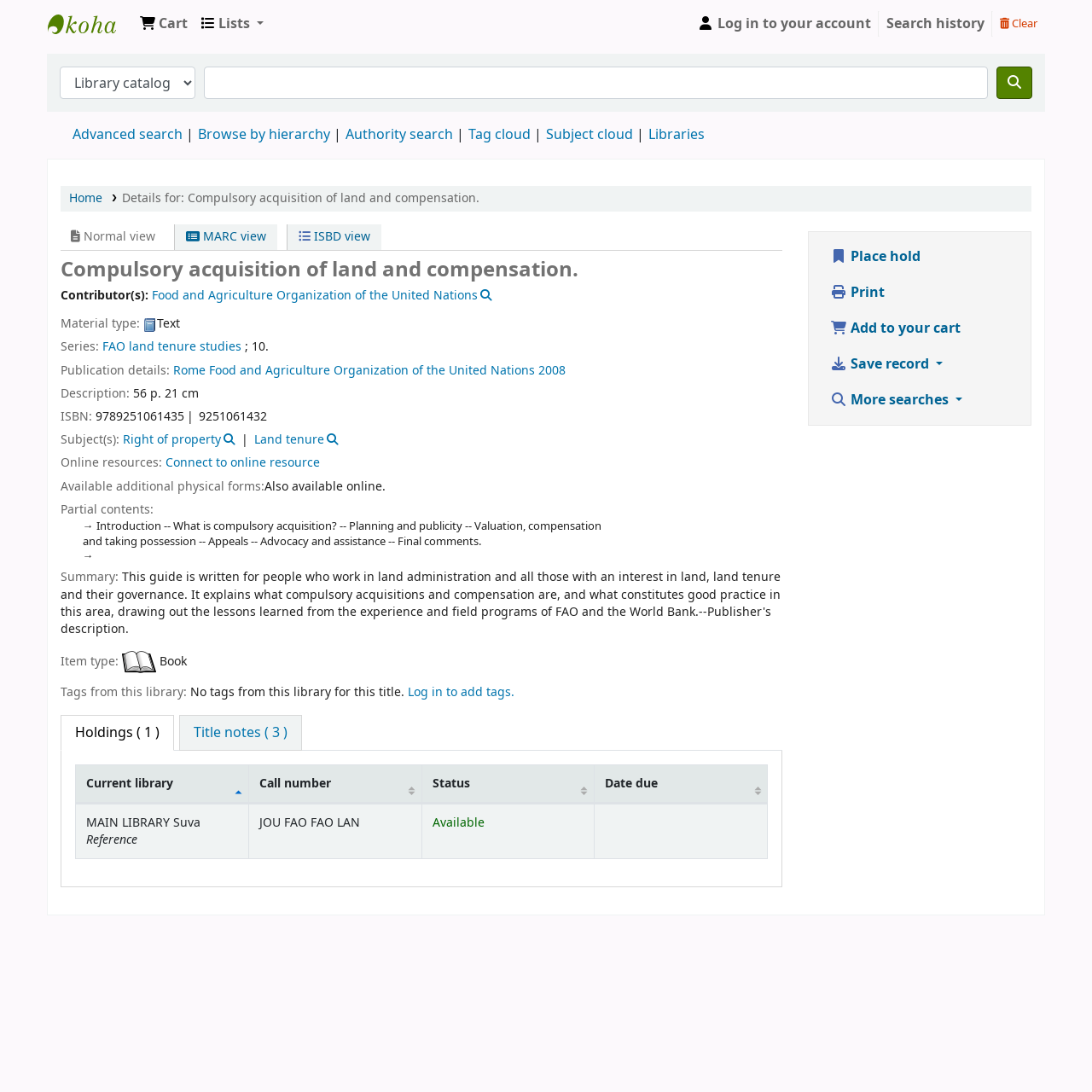Please locate the bounding box coordinates of the element that should be clicked to achieve the given instruction: "Place a hold on this book".

[0.747, 0.219, 0.856, 0.252]